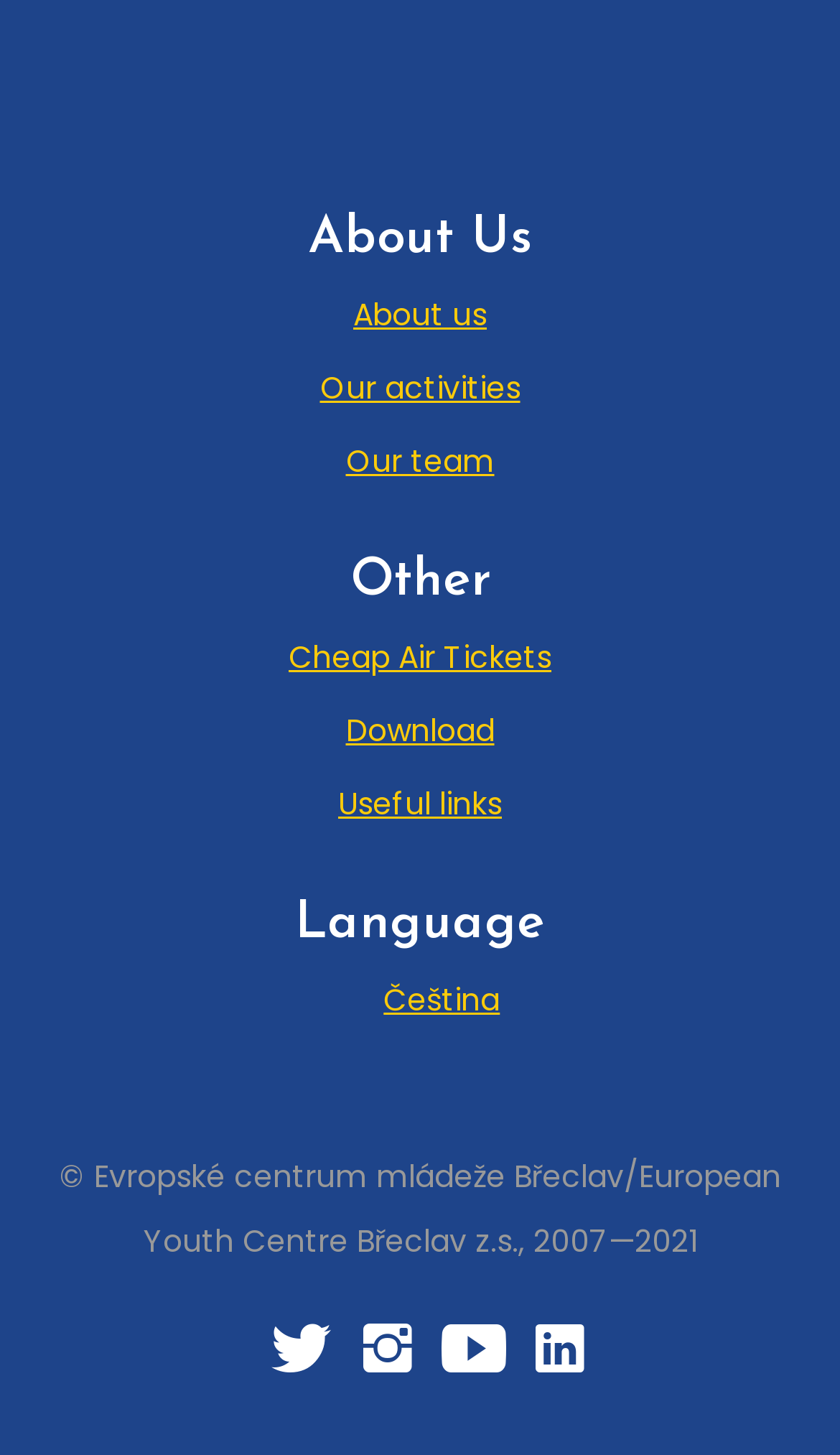Pinpoint the bounding box coordinates of the element that must be clicked to accomplish the following instruction: "Search for Cheap Air Tickets". The coordinates should be in the format of four float numbers between 0 and 1, i.e., [left, top, right, bottom].

[0.344, 0.436, 0.656, 0.466]